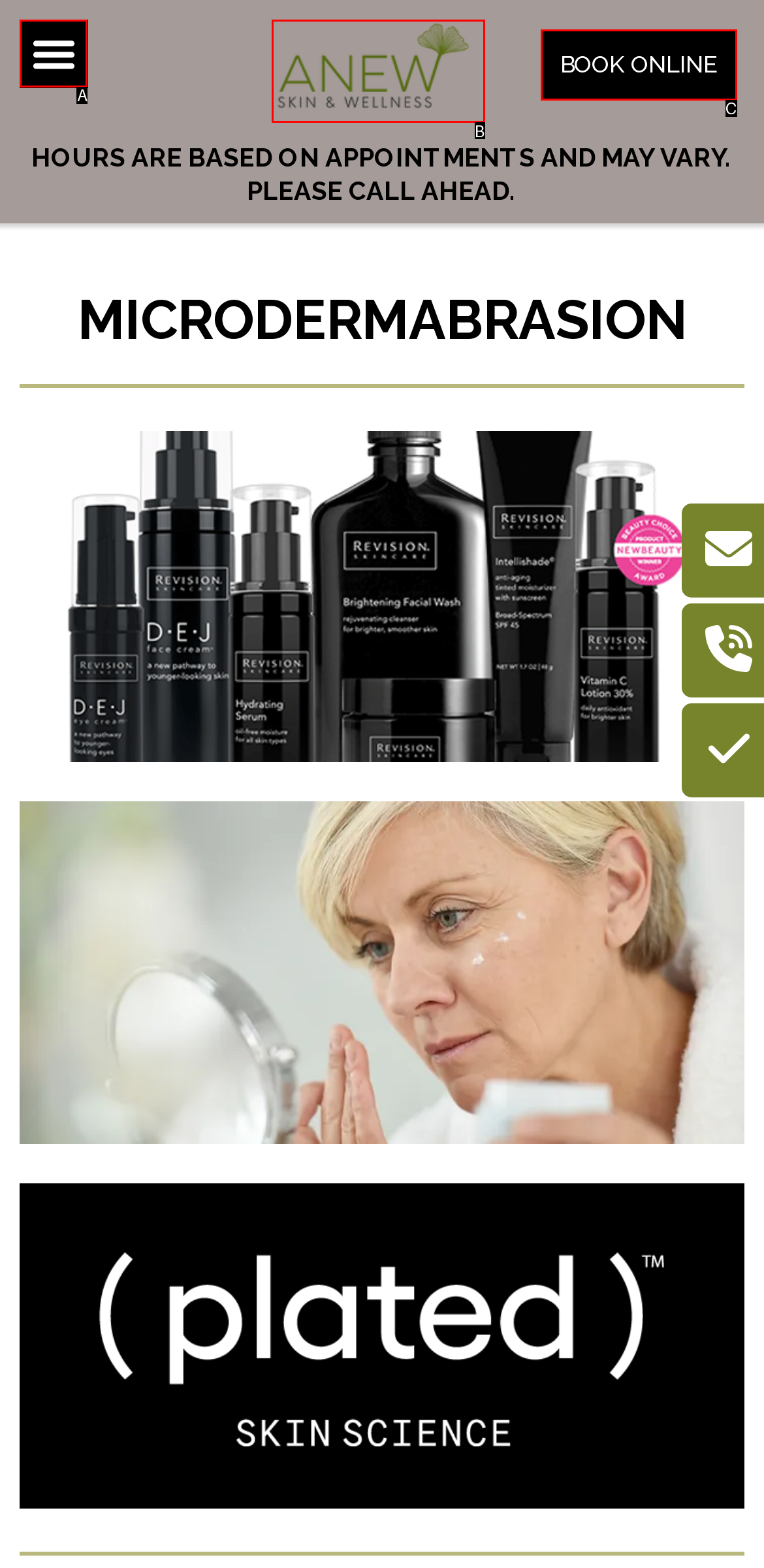Which UI element corresponds to this description: alt="anew skin & wellness logo"
Reply with the letter of the correct option.

B